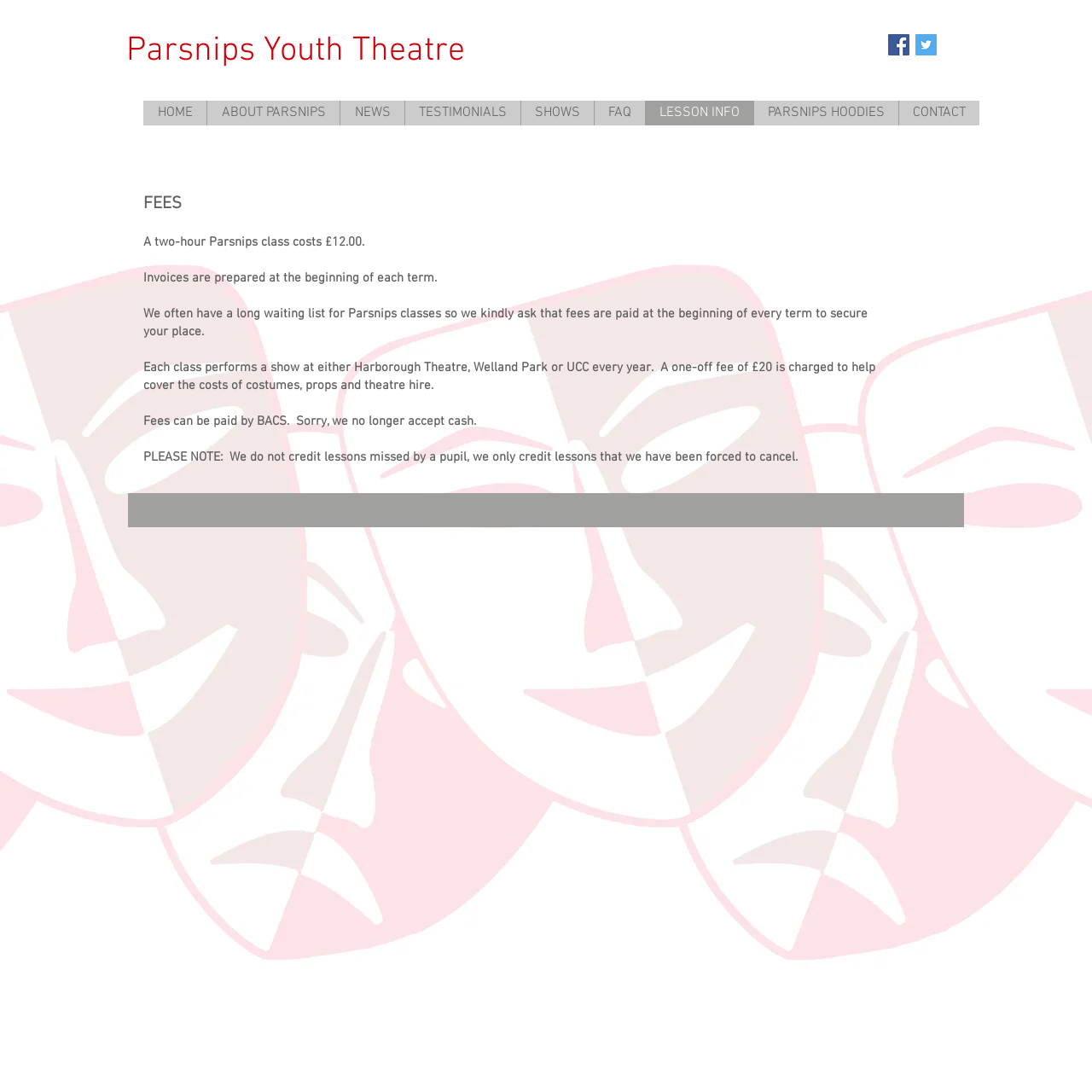Please answer the following question as detailed as possible based on the image: 
What is the cost of a two-hour Parsnips class?

The cost of a two-hour Parsnips class can be found in the main content section of the webpage, where it is stated that 'A two-hour Parsnips class costs £12.00.'